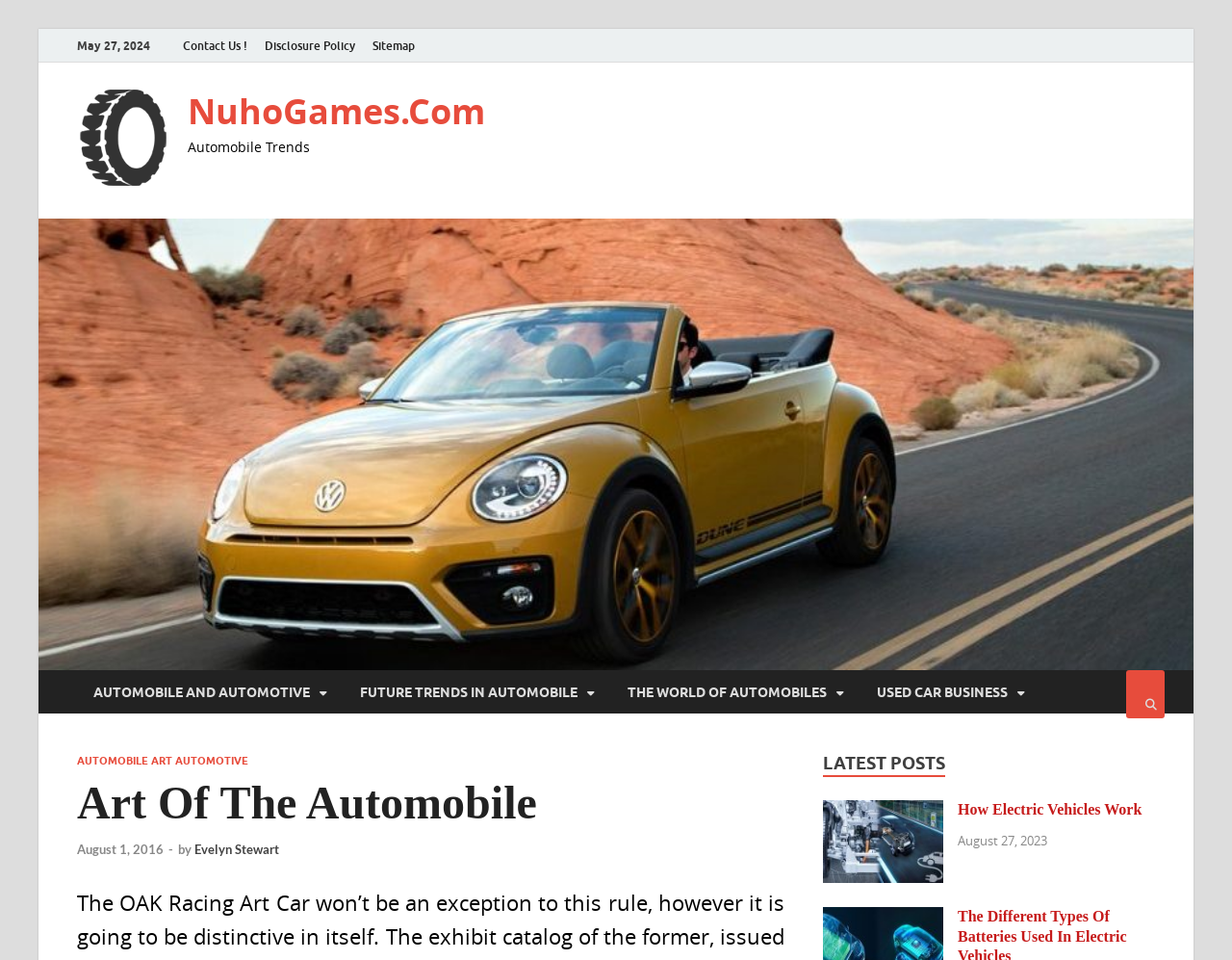Identify the bounding box coordinates necessary to click and complete the given instruction: "Click on Contact Us!".

[0.141, 0.03, 0.208, 0.065]